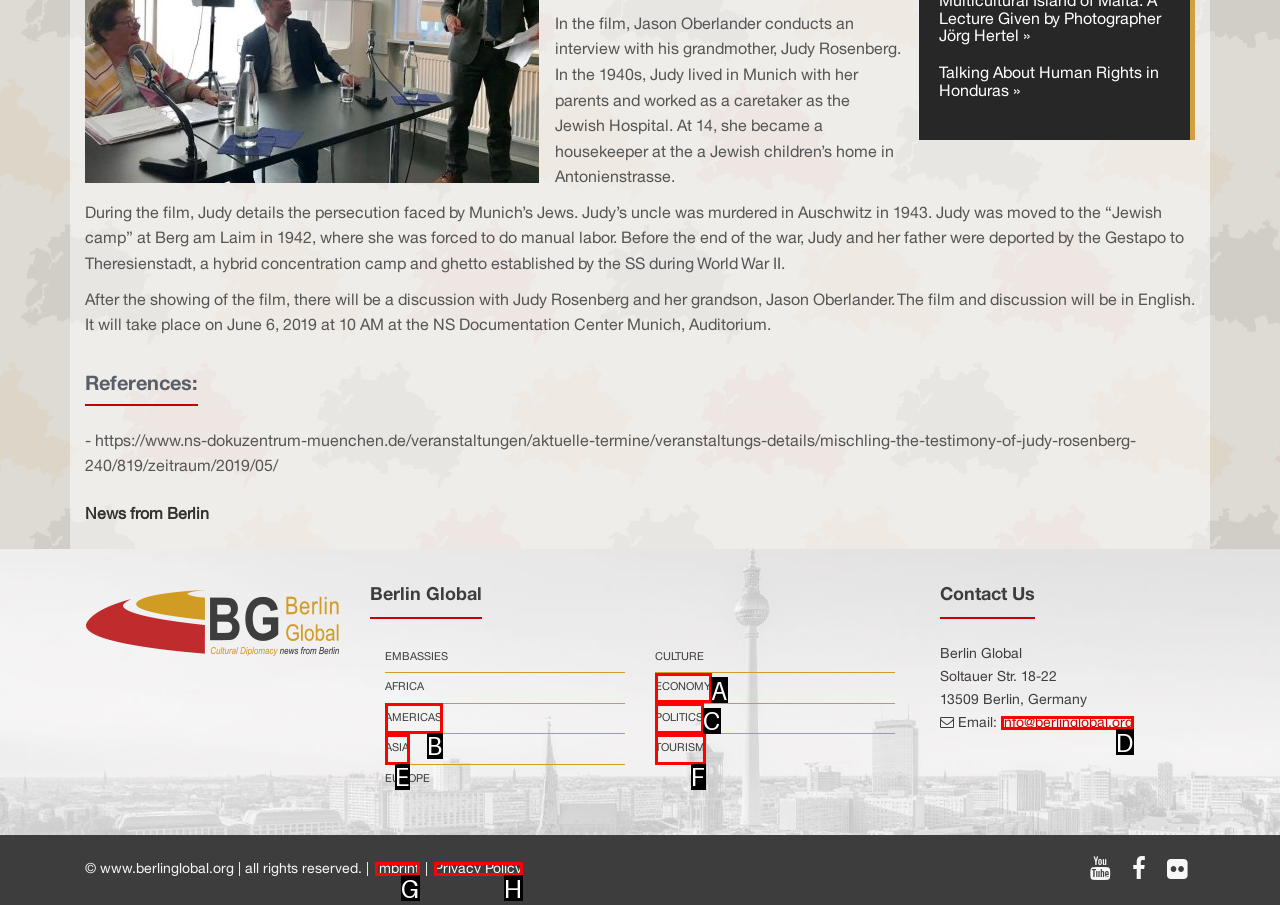Given the description: Imprint, identify the HTML element that fits best. Respond with the letter of the correct option from the choices.

G